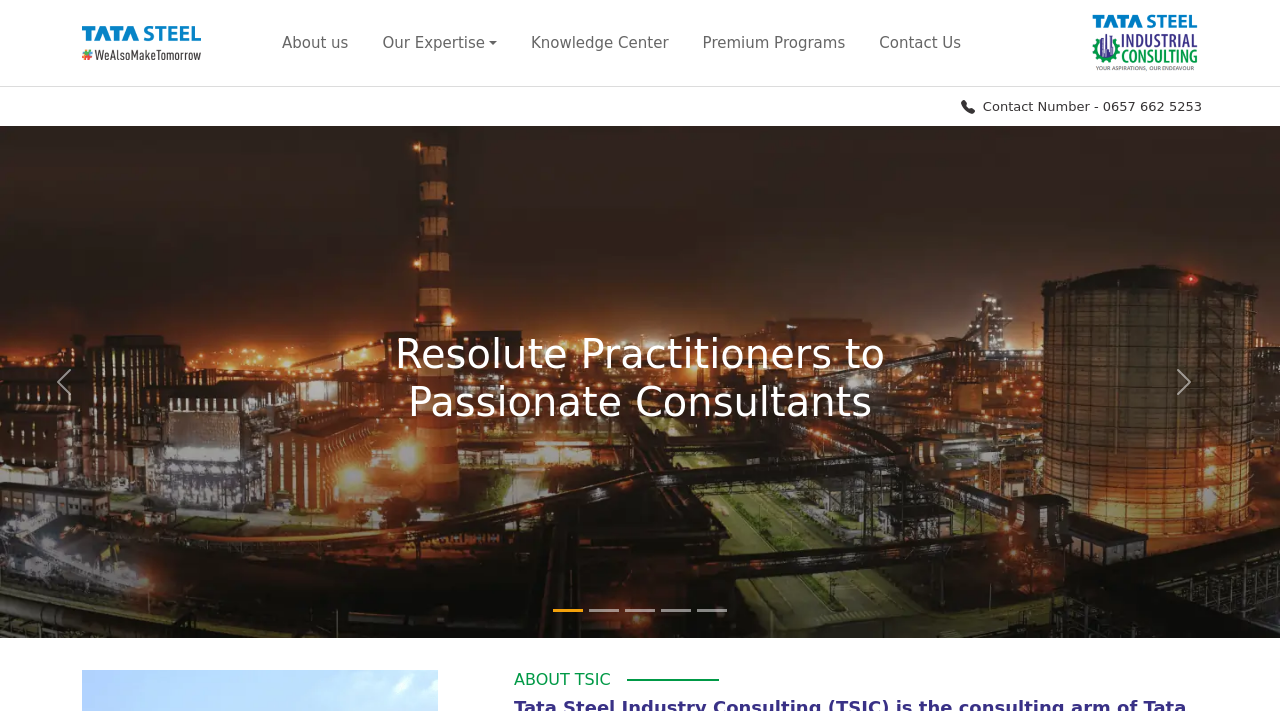Based on the provided description, "Next", find the bounding box of the corresponding UI element in the screenshot.

[0.85, 0.177, 1.0, 0.897]